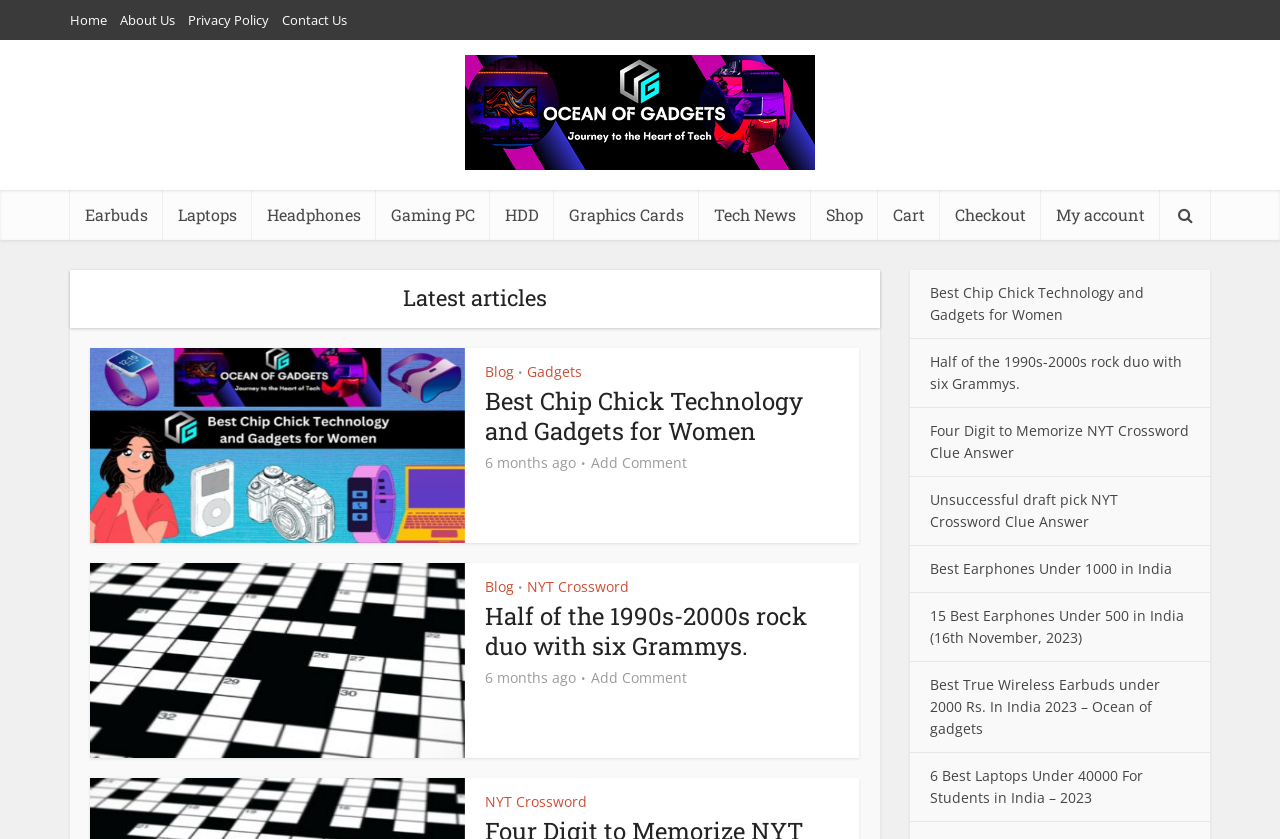What is the purpose of the 'Cart' link on the webpage?
Kindly offer a detailed explanation using the data available in the image.

The 'Cart' link is likely intended for users to view and manage their shopping cart, as it is situated alongside other shopping-related links such as 'Shop' and 'Checkout'.